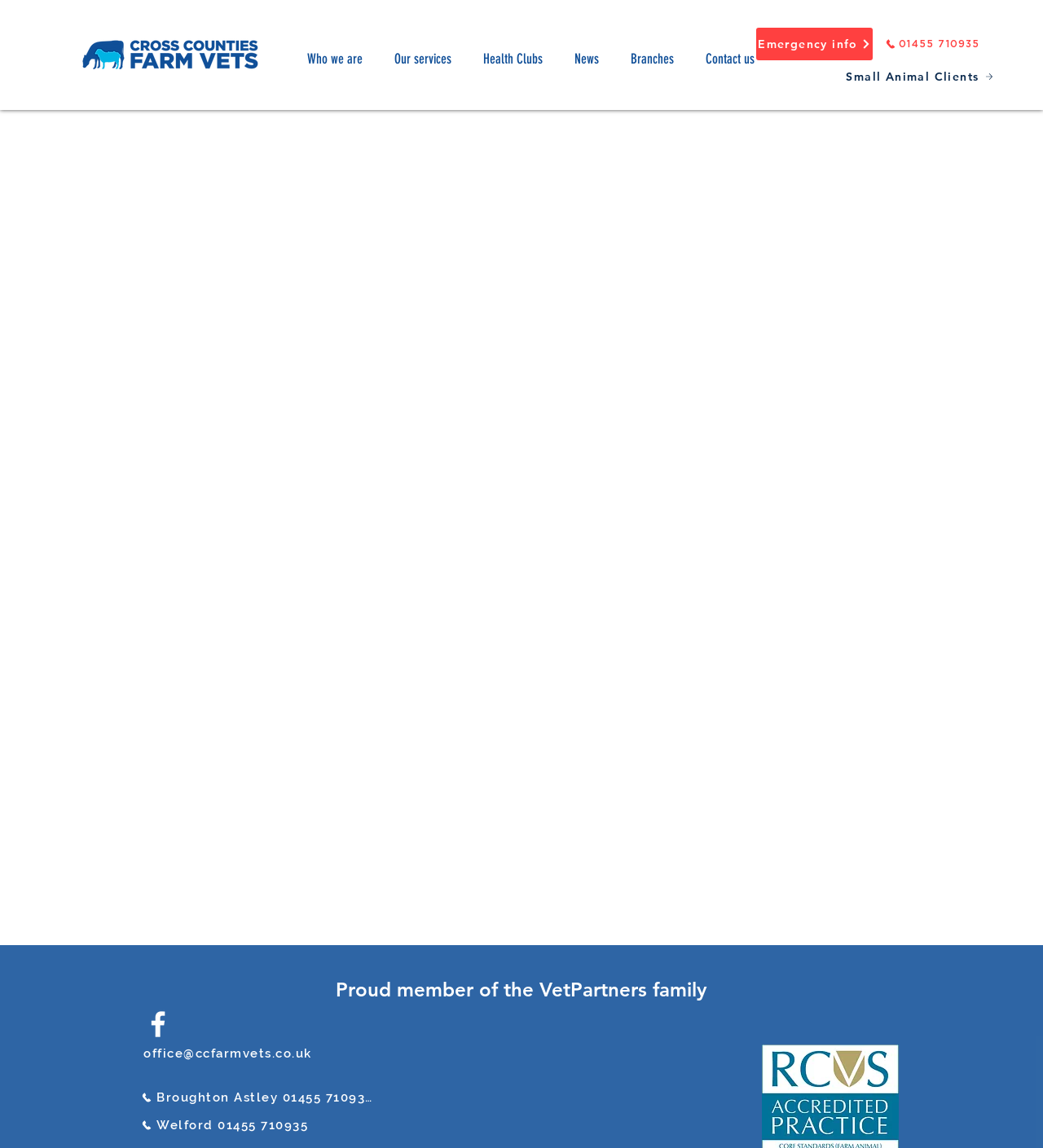What is Dr James Barker's hobby?
Using the image as a reference, give a one-word or short phrase answer.

Rock climbing and bouldering